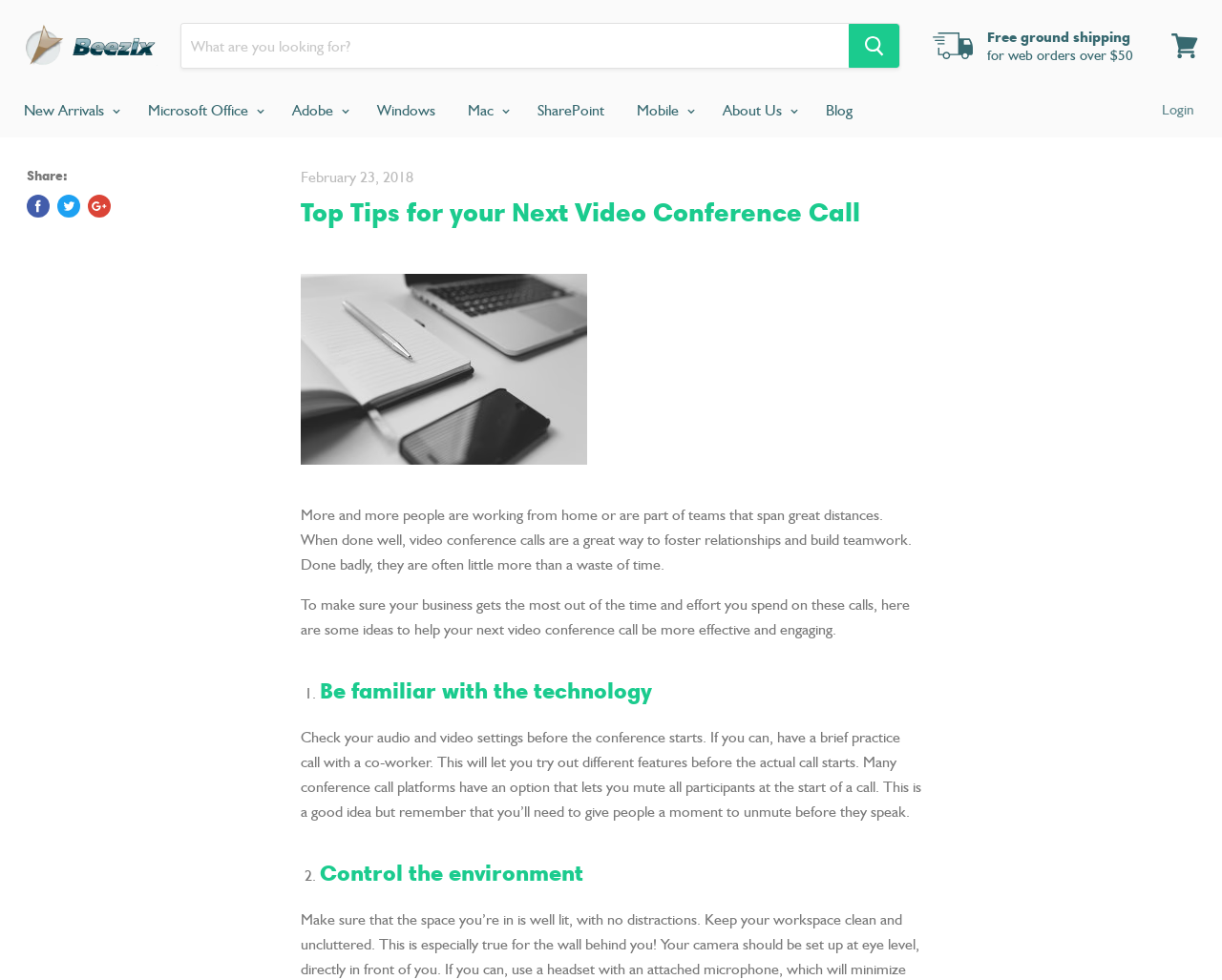Elaborate on the information and visuals displayed on the webpage.

The webpage appears to be a blog post or article titled "Top Tips for your Next Video Conference Call" from Beezix. At the top of the page, there is a search bar with a "Search" button to the right. Above the search bar, there are several links, including "Free ground shipping for web orders over $50" with an accompanying image, and "View cart" on the far right.

Below the search bar, there is a desktop navigation menu with a list of links, including "New Arrivals", "Microsoft Office", "Adobe", and others. To the right of the navigation menu, there is a "Login" link.

The main content of the page begins with a heading "Share:" followed by three social media links to share the article on Facebook, Twitter, and Google+. Below this, there is a date "February 23, 2018" and the main heading "Top Tips for your Next Video Conference Call".

The article itself is divided into sections, each with a numbered heading. The first section is "Be familiar with the technology", which provides tips on checking audio and video settings before a conference call. The second section is "Control the environment", but its content is not fully described in the provided accessibility tree.

Throughout the page, there are no prominent images, but rather a focus on text-based content. The overall layout is organized, with clear headings and concise text, making it easy to read and navigate.